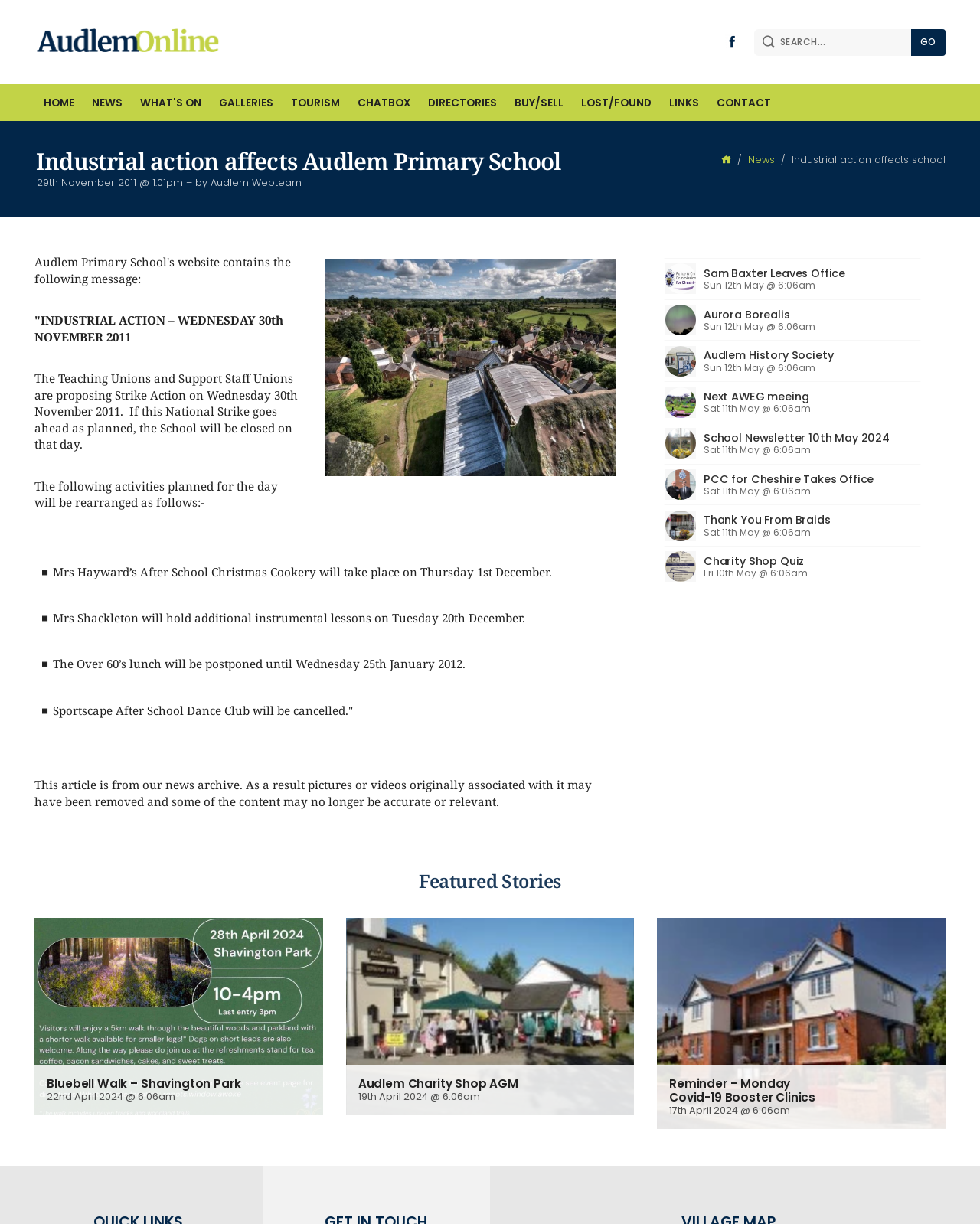Can you determine the bounding box coordinates of the area that needs to be clicked to fulfill the following instruction: "Go to HOME page"?

[0.035, 0.069, 0.084, 0.099]